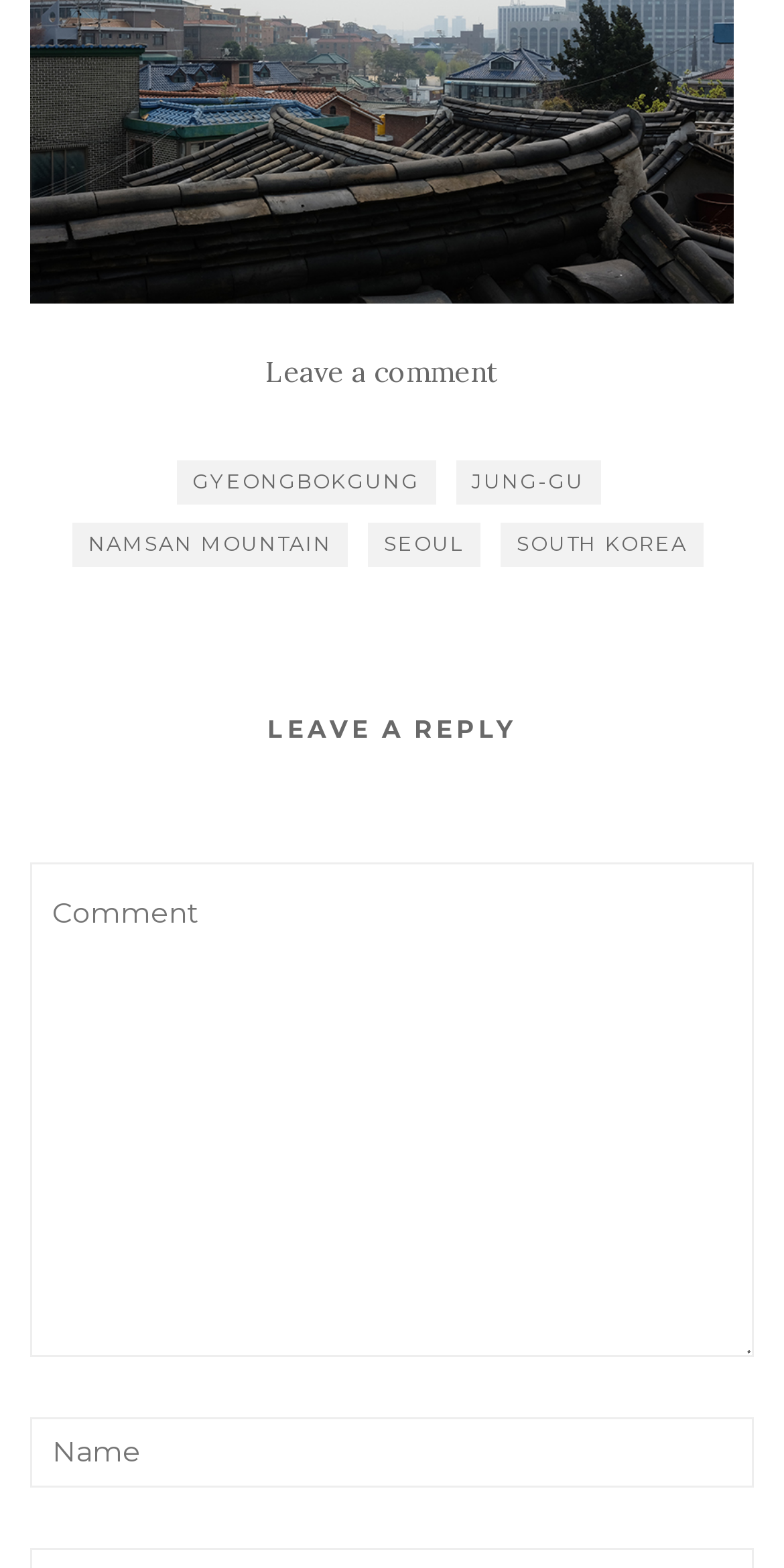Please identify the bounding box coordinates of the clickable area that will allow you to execute the instruction: "Open Catch Tiles: Piano Game".

None